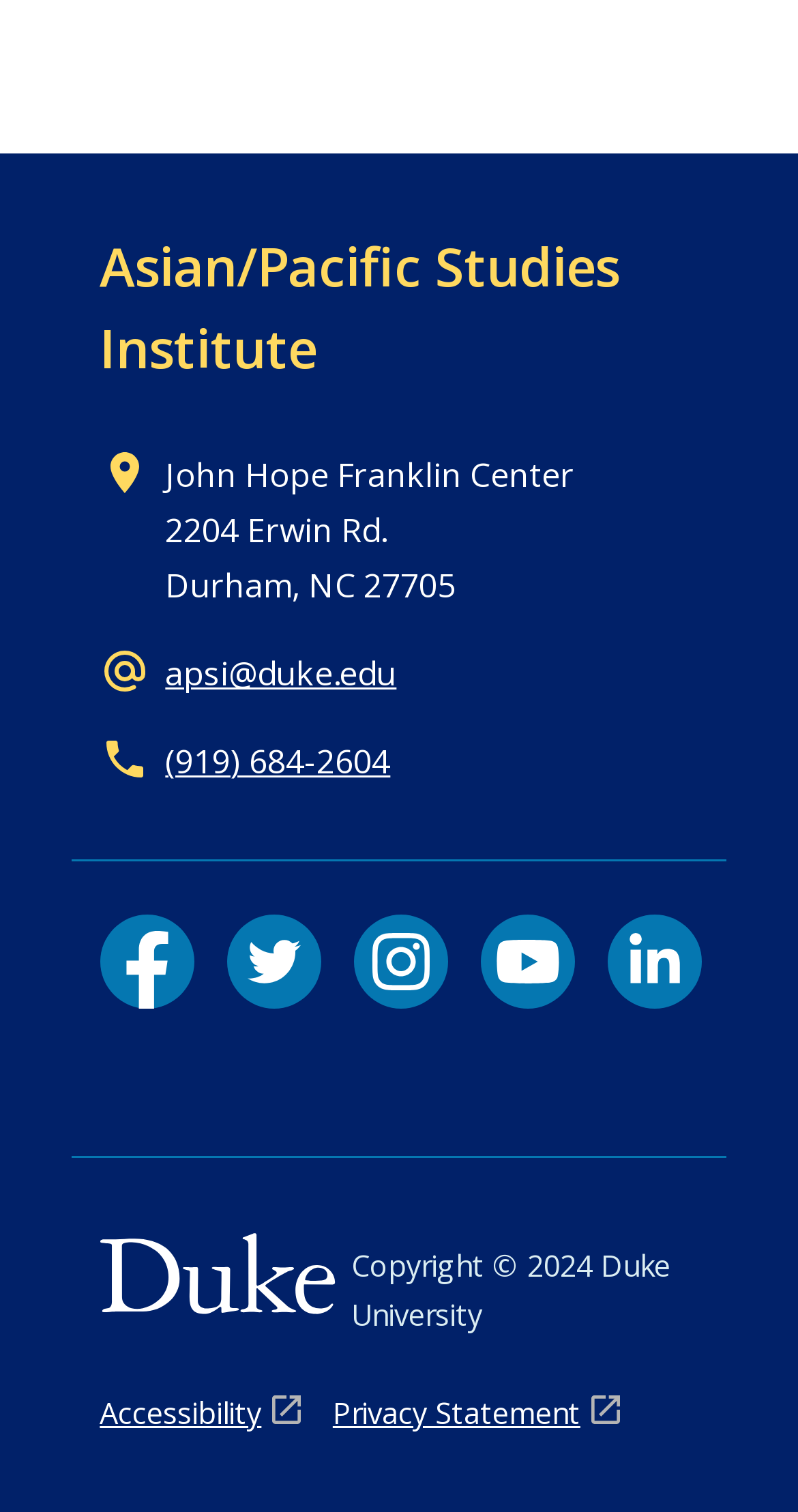What is the email address of the institute?
Provide a detailed and well-explained answer to the question.

The question asks for the email address of the institute, which can be found in the link element with the text 'apsi@duke.edu'.